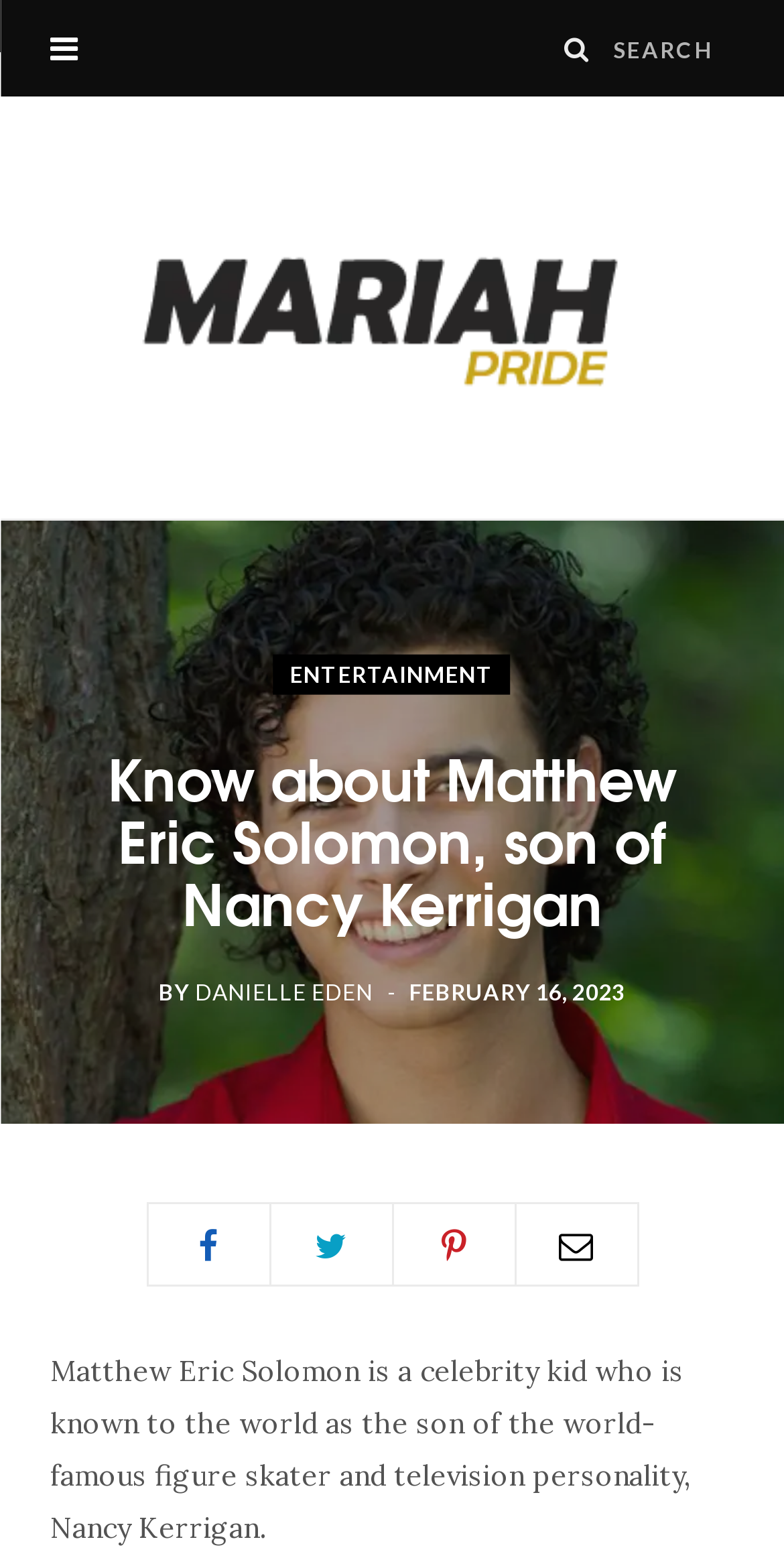What is Matthew Eric Solomon known for?
Look at the image and construct a detailed response to the question.

I found this information by reading the text that describes Matthew Eric Solomon, which states that he is a celebrity kid known to the world as the son of the world-famous figure skater and television personality, Nancy Kerrigan.